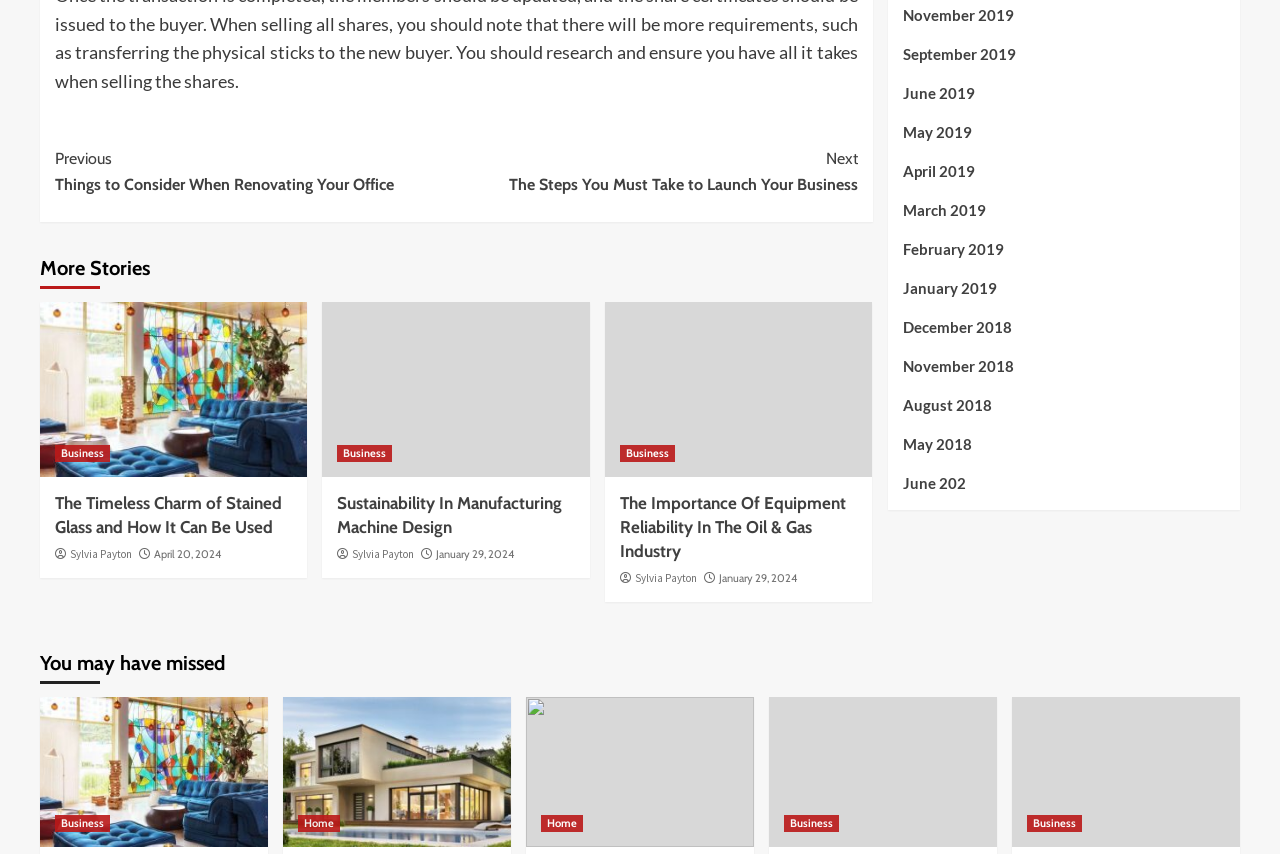Determine the bounding box coordinates of the target area to click to execute the following instruction: "explore marin communities."

None